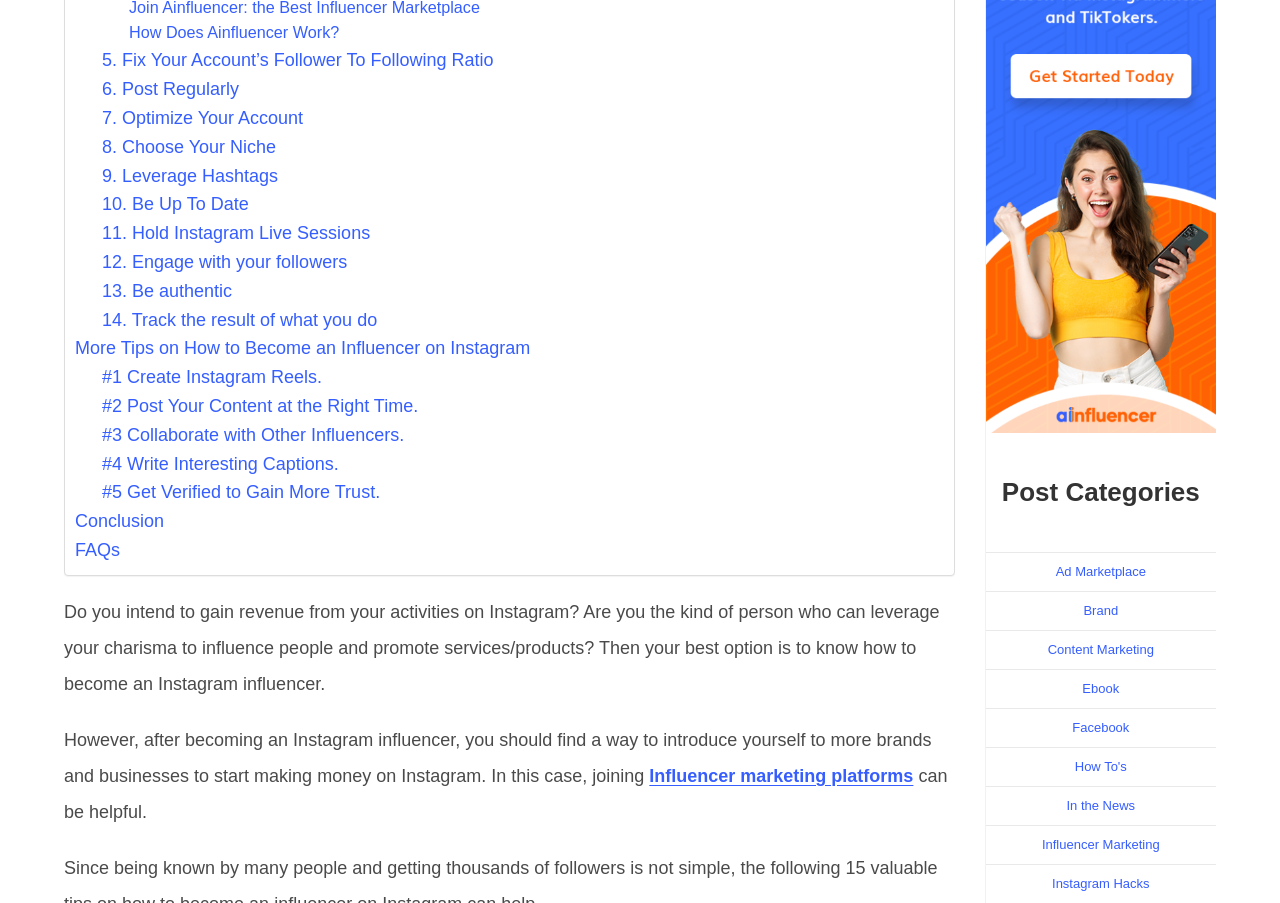Please provide the bounding box coordinate of the region that matches the element description: Content Marketing. Coordinates should be in the format (top-left x, top-left y, bottom-right x, bottom-right y) and all values should be between 0 and 1.

[0.819, 0.711, 0.902, 0.727]